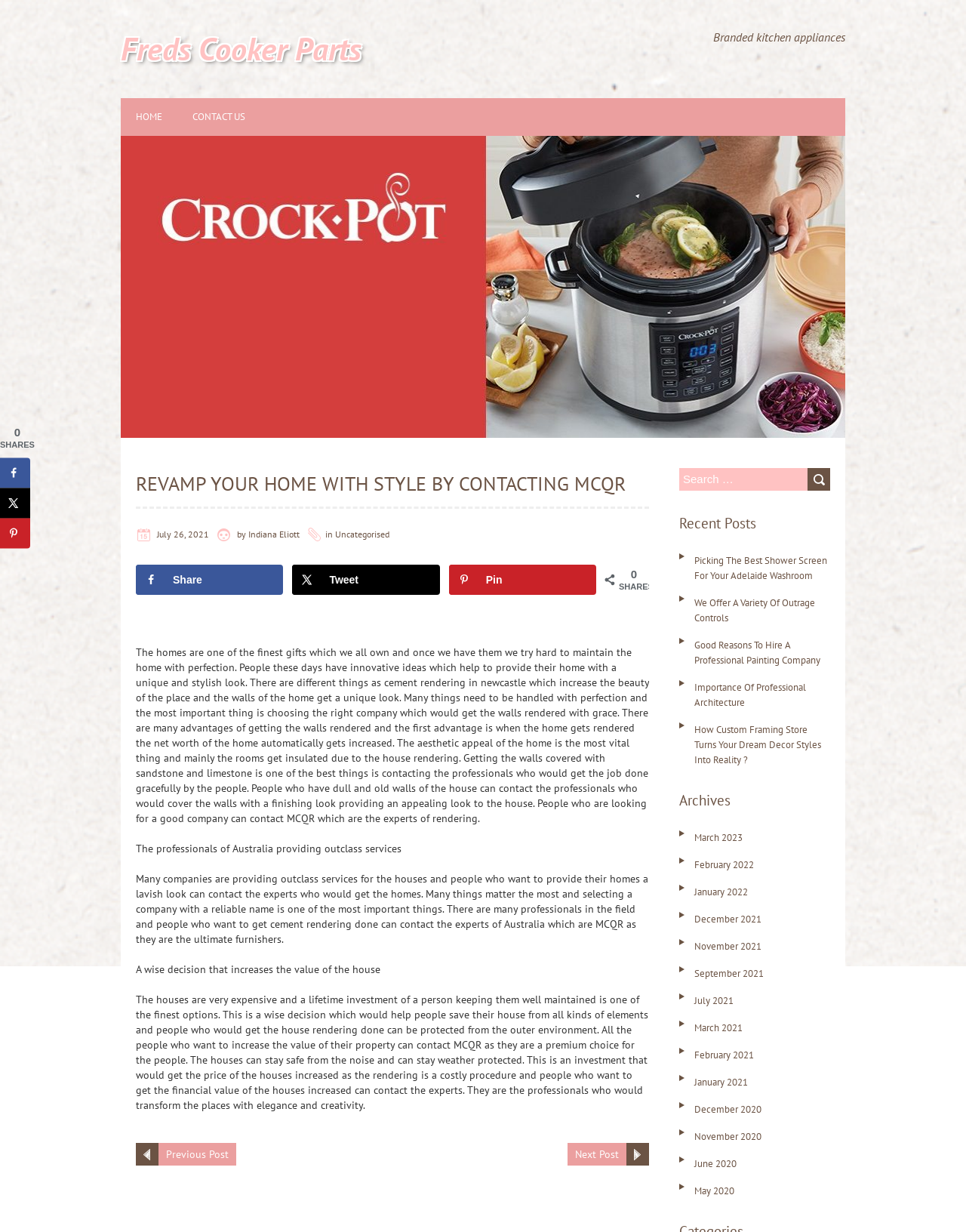Locate the bounding box coordinates of the area you need to click to fulfill this instruction: 'Click on 'HOME''. The coordinates must be in the form of four float numbers ranging from 0 to 1: [left, top, right, bottom].

[0.125, 0.08, 0.215, 0.111]